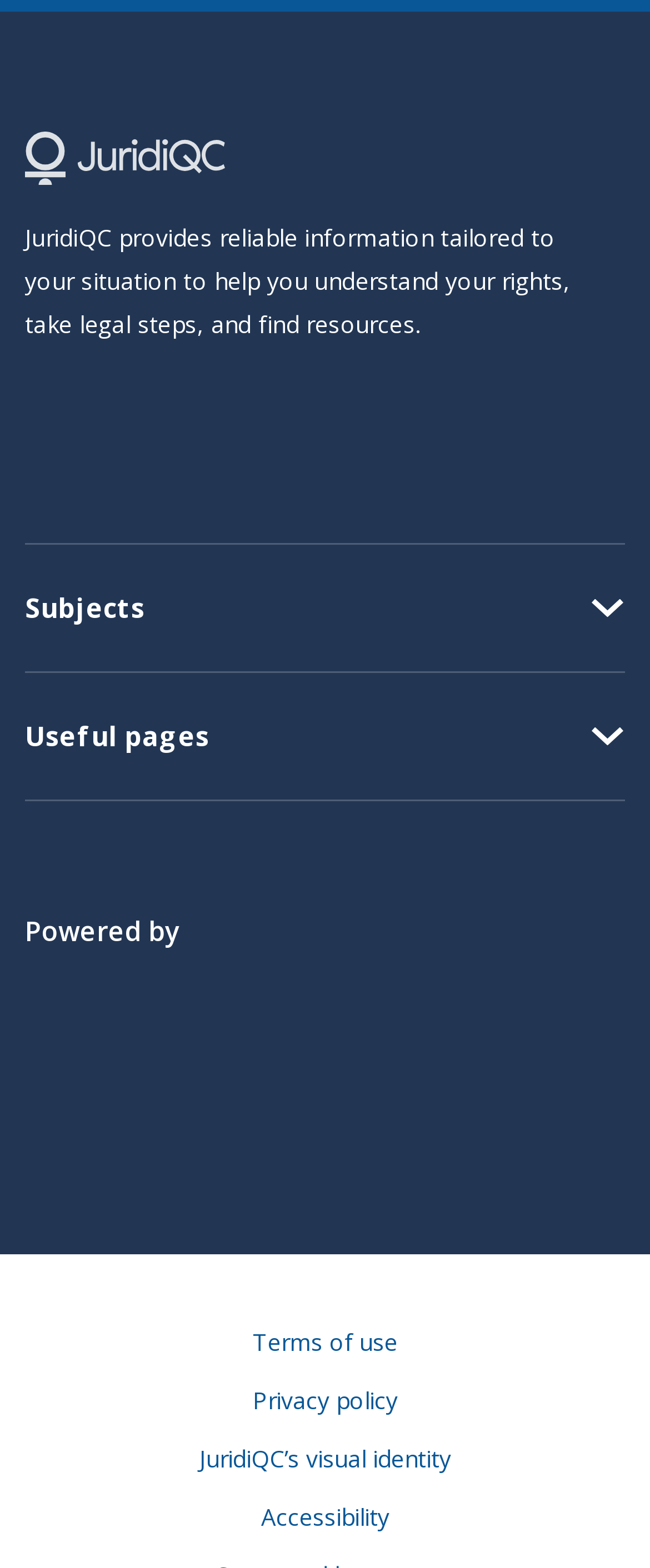Who provides the reliable information on the webpage? From the image, respond with a single word or brief phrase.

JuridiQC